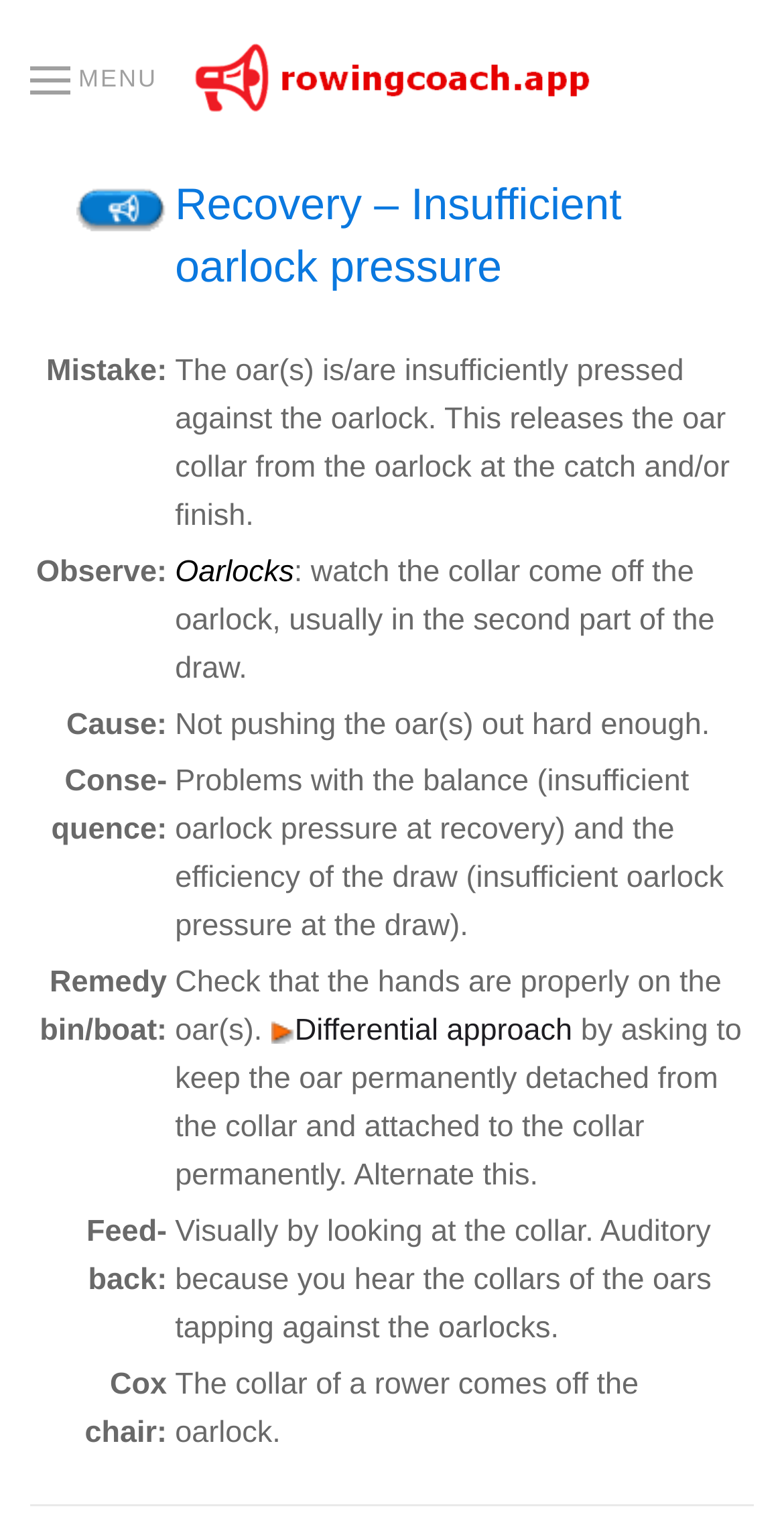Can you give a detailed response to the following question using the information from the image? What is the main topic of this webpage?

Based on the webpage structure and content, I can see that the main topic is related to rowing mistakes, specifically 'Recovery – Insufficient oarlock pressure'. The webpage provides detailed information about the mistake, its causes, consequences, and remedies.